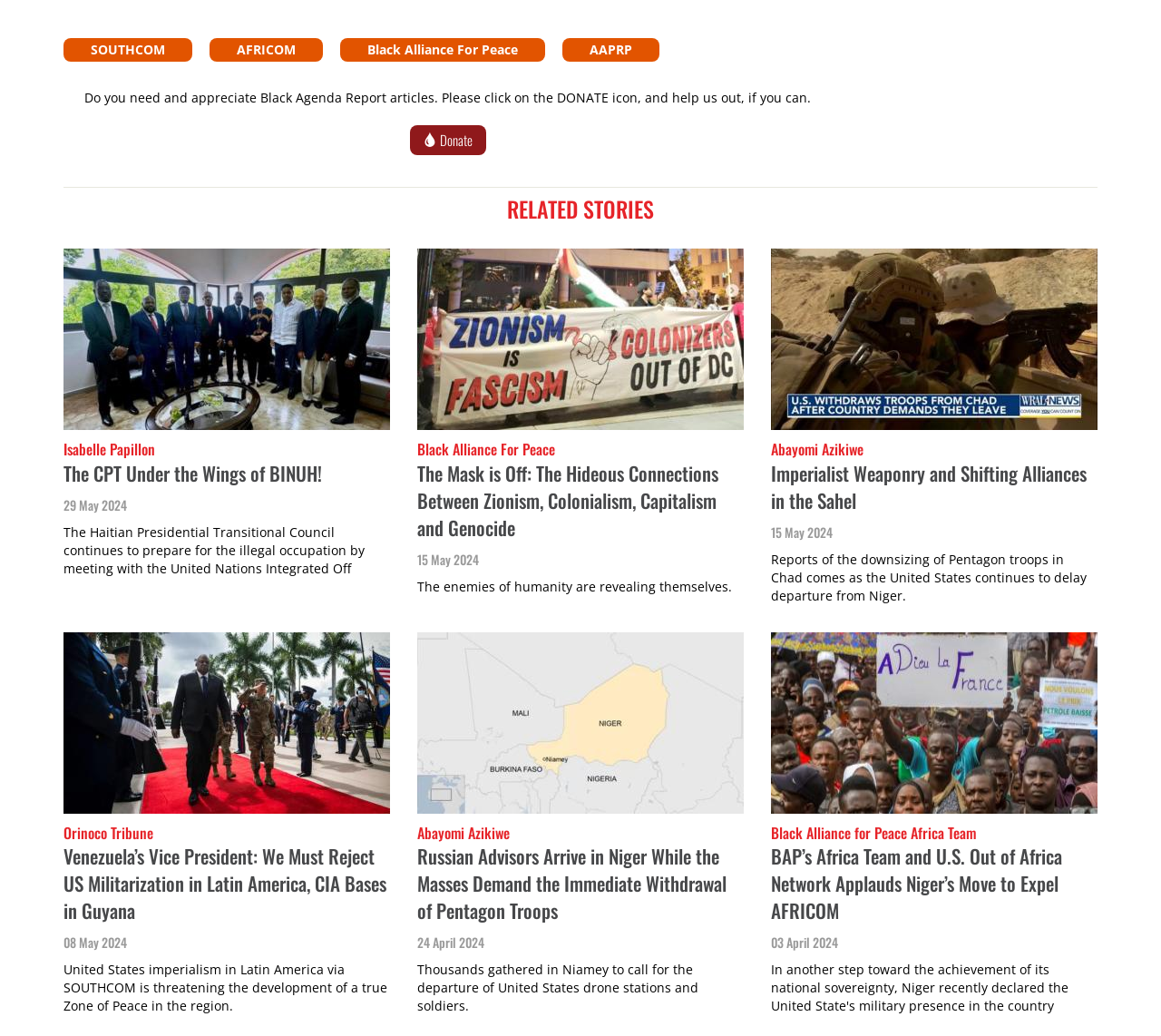Identify the bounding box coordinates for the UI element described as follows: Black Alliance For Peace. Use the format (top-left x, top-left y, bottom-right x, bottom-right y) and ensure all values are floating point numbers between 0 and 1.

[0.293, 0.037, 0.47, 0.06]